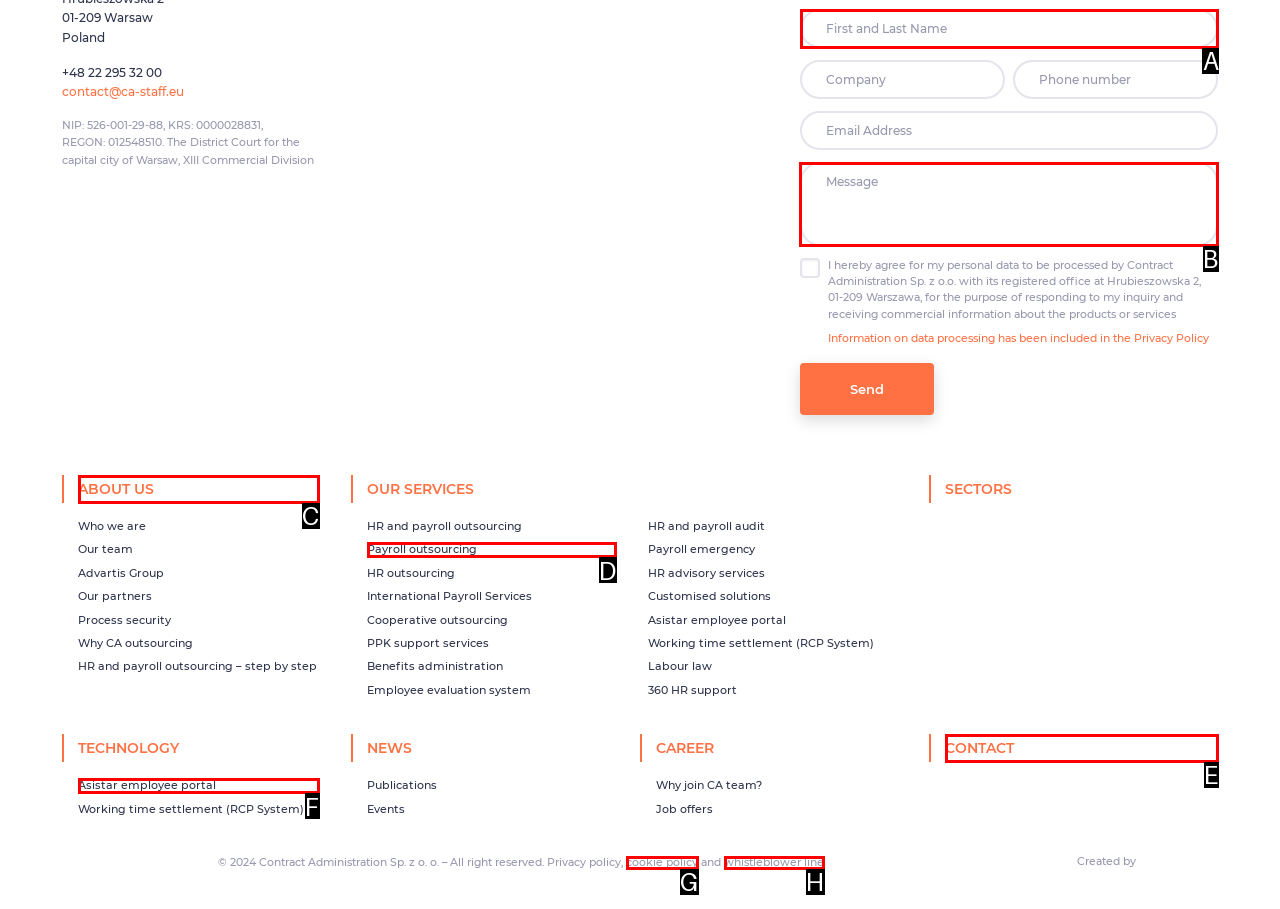Identify the letter of the UI element needed to carry out the task: Enter first and last name
Reply with the letter of the chosen option.

A